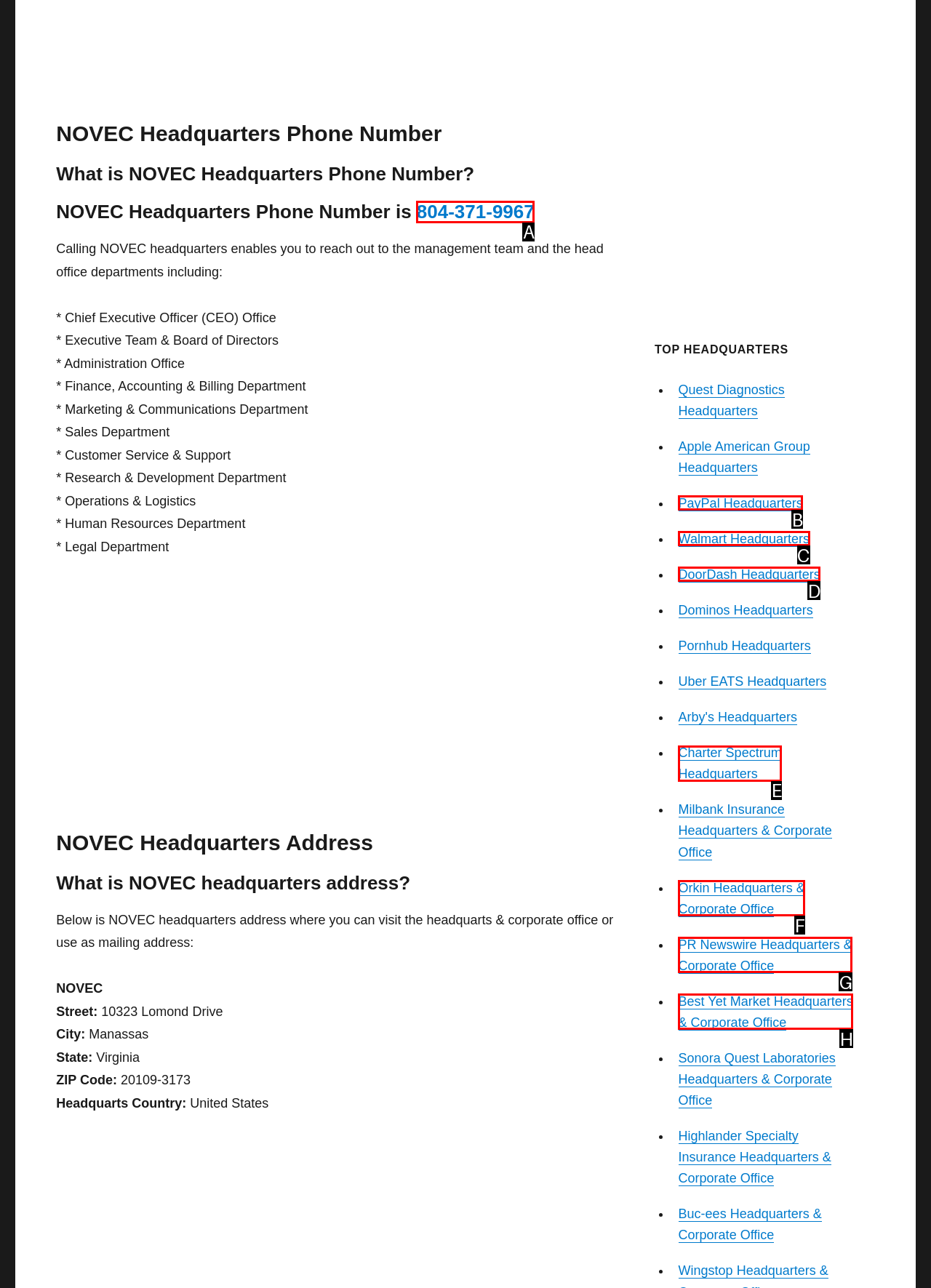Match the following description to a UI element: 804-371-9967
Provide the letter of the matching option directly.

A